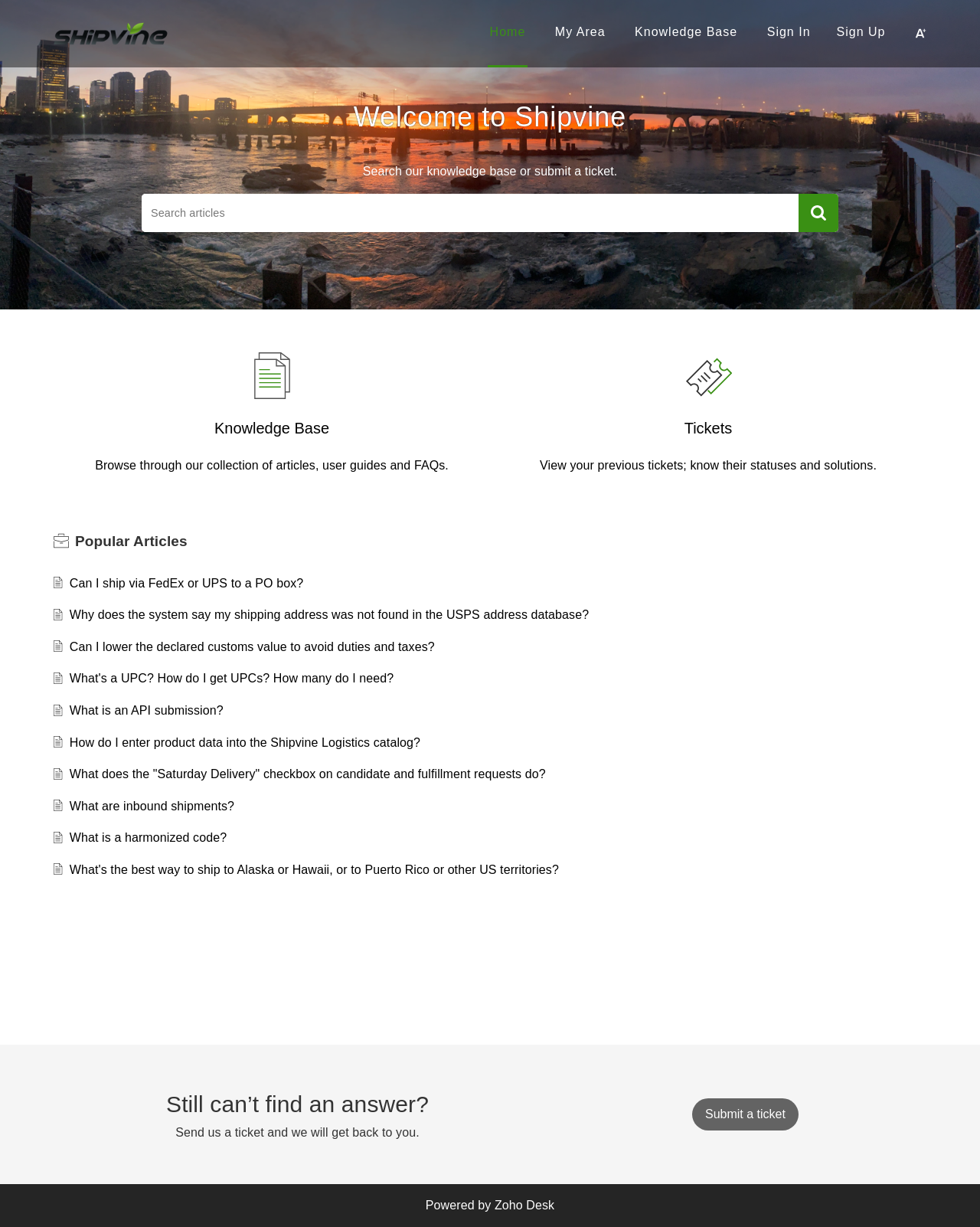Find the bounding box coordinates for the element that must be clicked to complete the instruction: "Browse Knowledge Base". The coordinates should be four float numbers between 0 and 1, indicated as [left, top, right, bottom].

[0.219, 0.342, 0.336, 0.356]